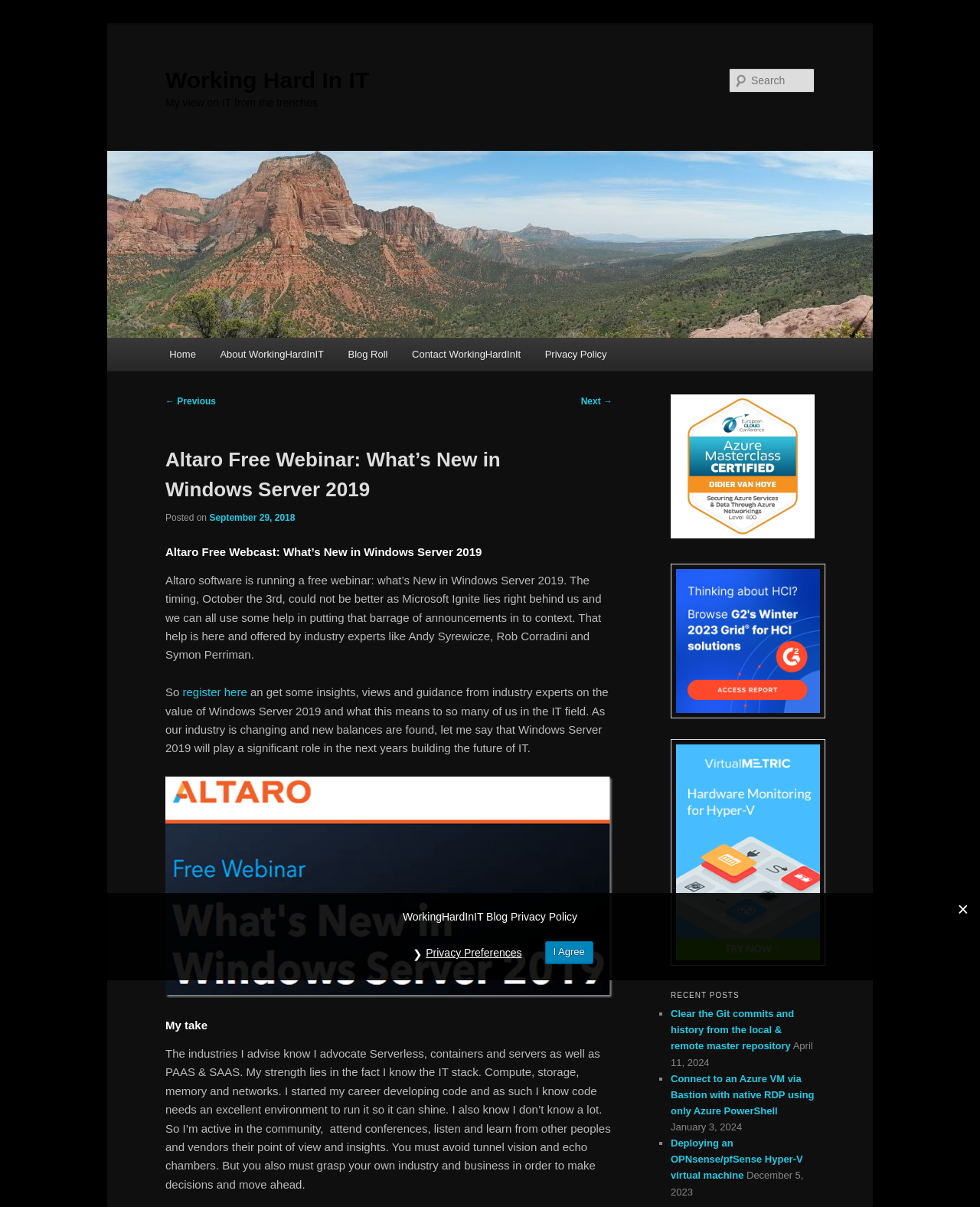Who are the industry experts mentioned in the webinar?
Refer to the image and give a detailed answer to the question.

The industry experts mentioned in the webinar are Andy Syrewicze, Rob Corradini and Symon Perriman, as mentioned in the text 'That help is here and offered by industry experts like Andy Syrewicze, Rob Corradini and Symon Perriman'.